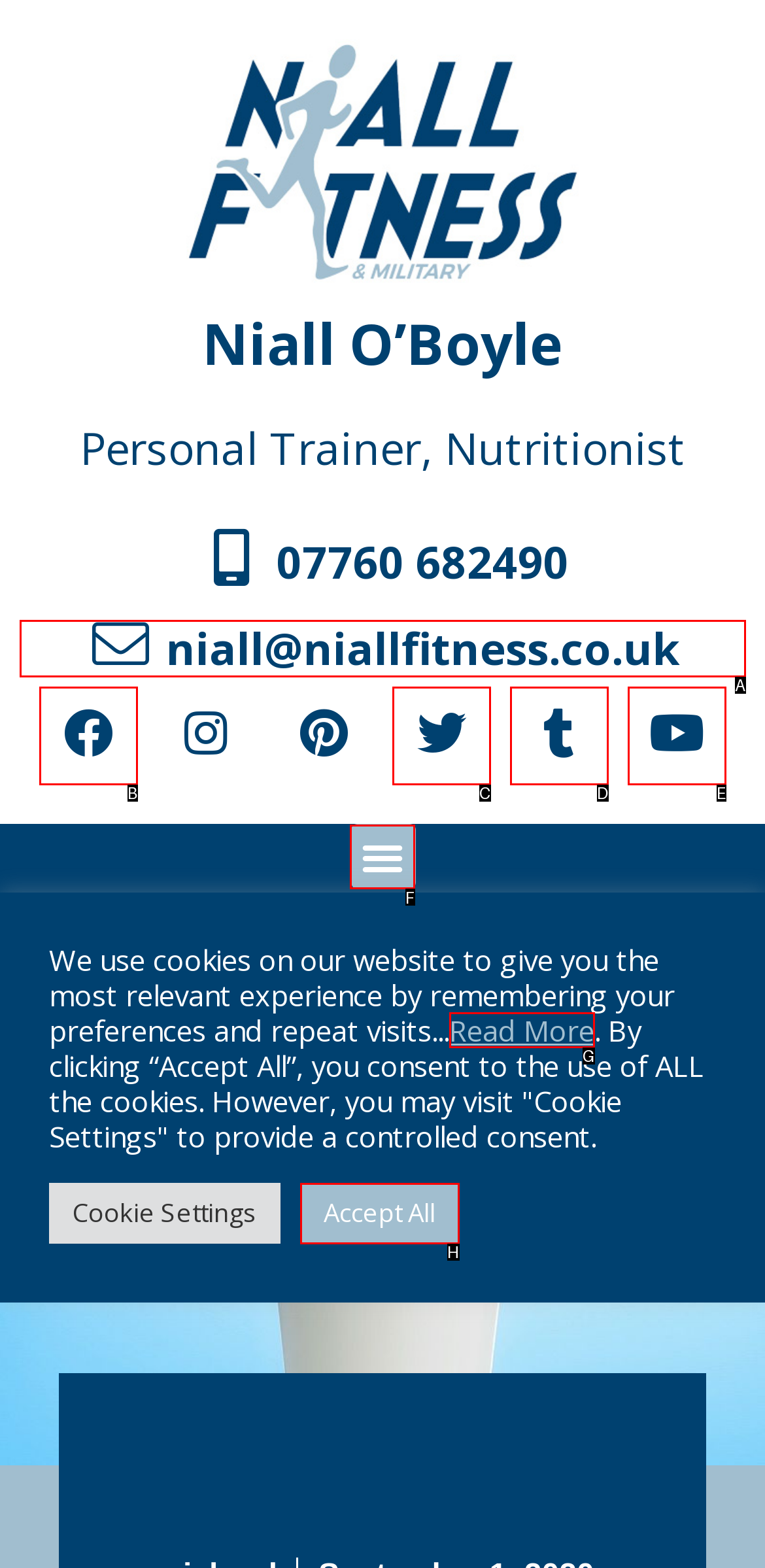Identify the correct lettered option to click in order to perform this task: toggle menu. Respond with the letter.

F